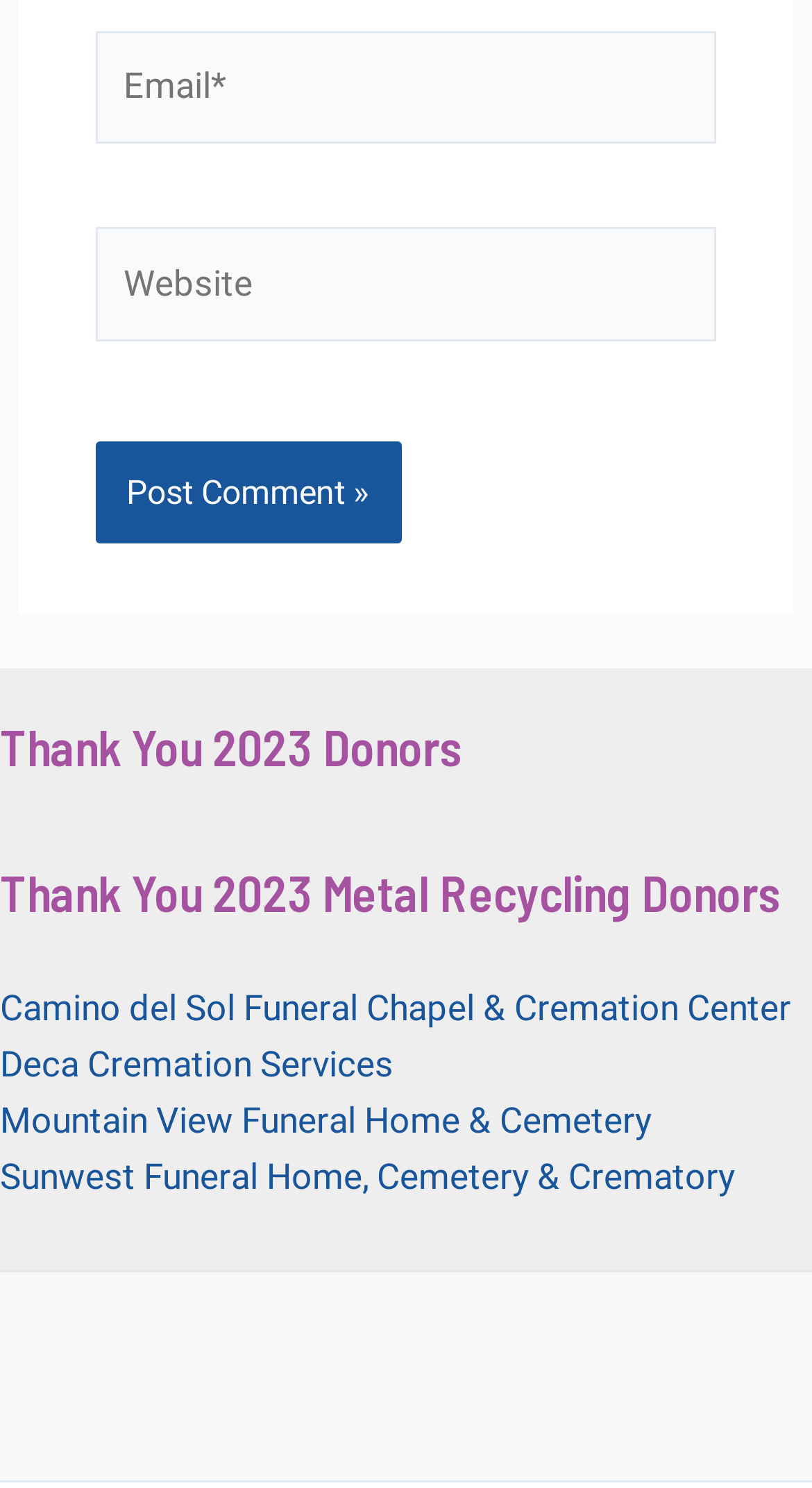Determine the bounding box of the UI element mentioned here: "Deca Cremation Services". The coordinates must be in the format [left, top, right, bottom] with values ranging from 0 to 1.

[0.0, 0.701, 0.485, 0.729]